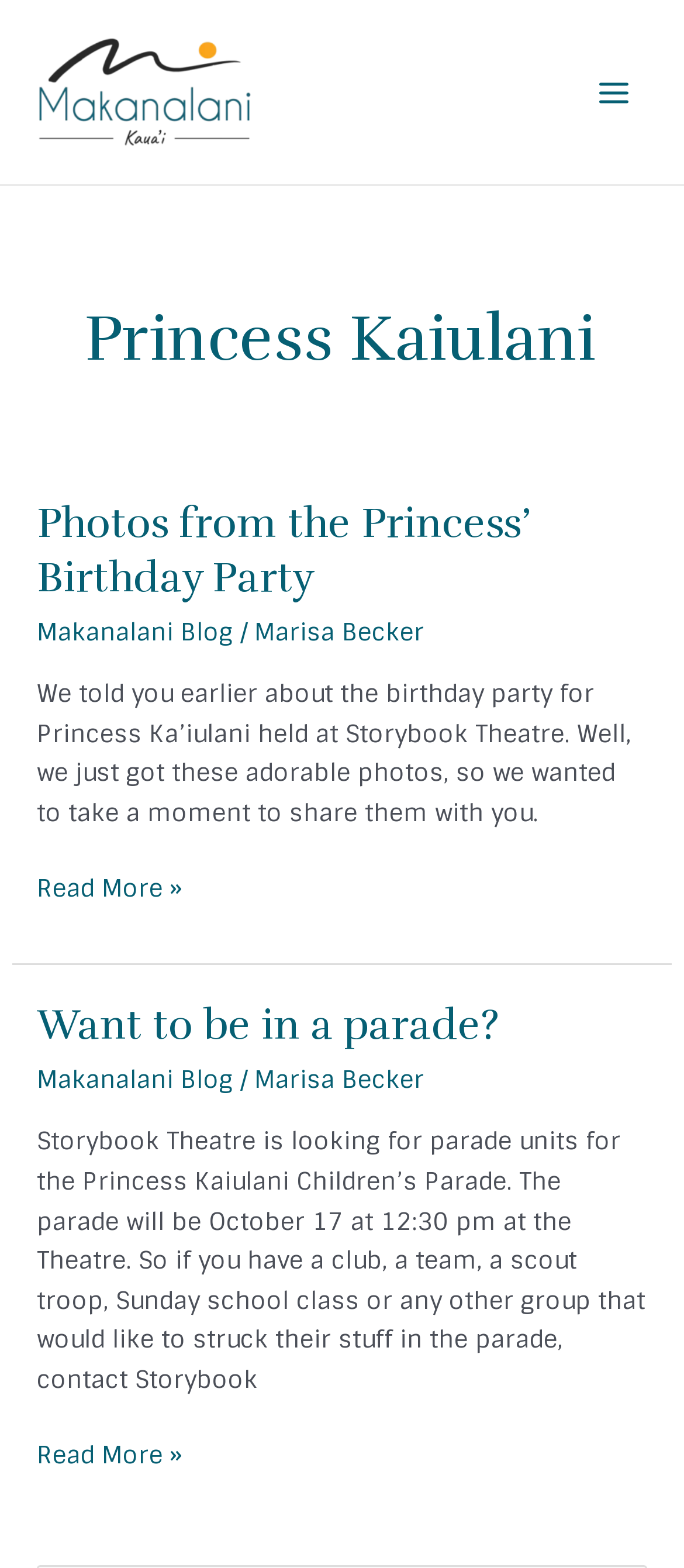Please identify the bounding box coordinates of where to click in order to follow the instruction: "Visit the Makanalani Blog".

[0.054, 0.392, 0.341, 0.412]